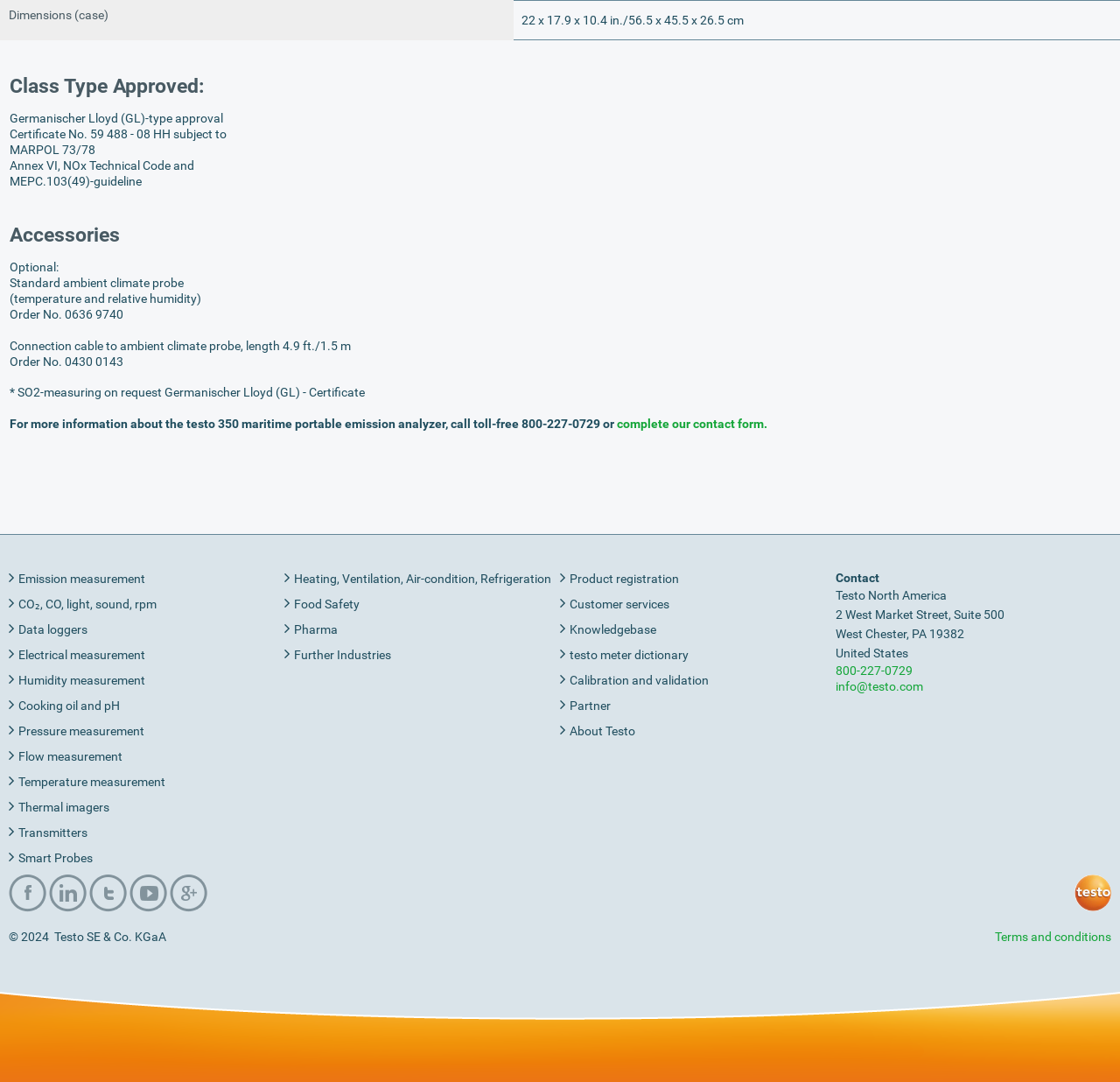Refer to the image and provide an in-depth answer to the question:
What is the name of the product mentioned?

The product name is mentioned in the first article section, where it says 'For more information about the testo 350 maritime portable emission analyzer, call toll-free 800-227-0729 or complete our contact form'.